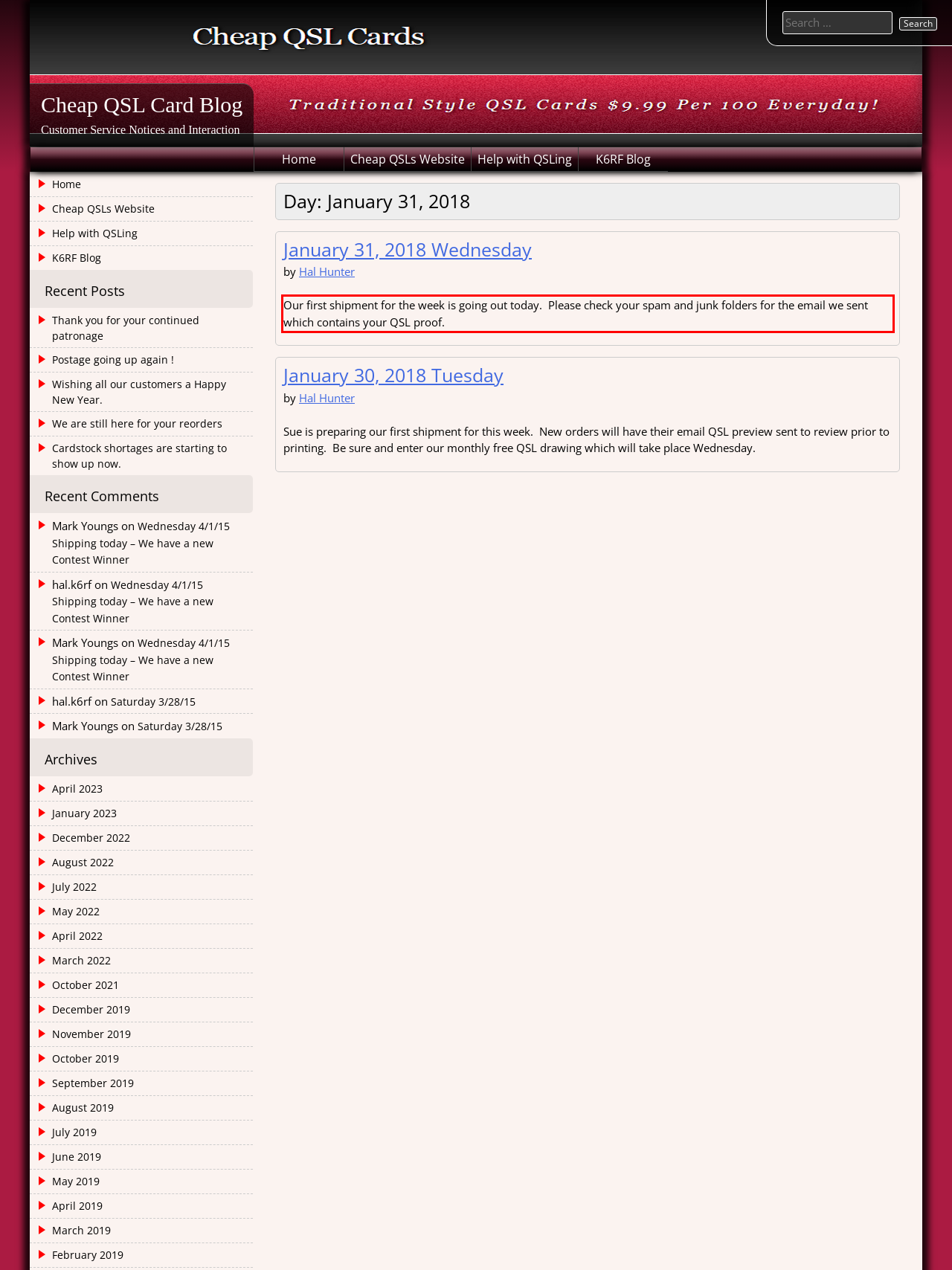Observe the screenshot of the webpage, locate the red bounding box, and extract the text content within it.

Our first shipment for the week is going out today. Please check your spam and junk folders for the email we sent which contains your QSL proof.